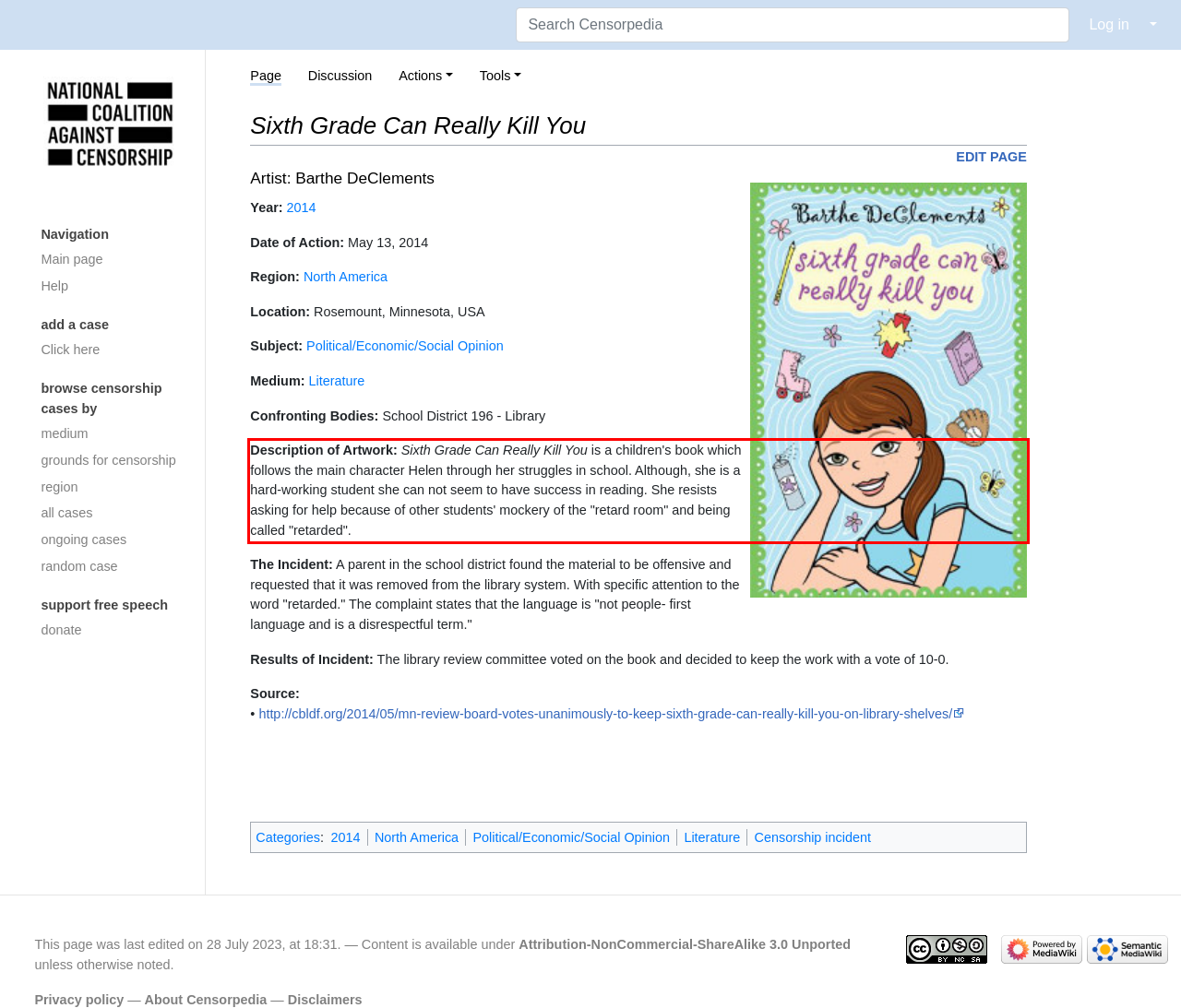You have a screenshot of a webpage with a red bounding box. Use OCR to generate the text contained within this red rectangle.

Description of Artwork: Sixth Grade Can Really Kill You is a children's book which follows the main character Helen through her struggles in school. Although, she is a hard-working student she can not seem to have success in reading. She resists asking for help because of other students' mockery of the "retard room" and being called "retarded".